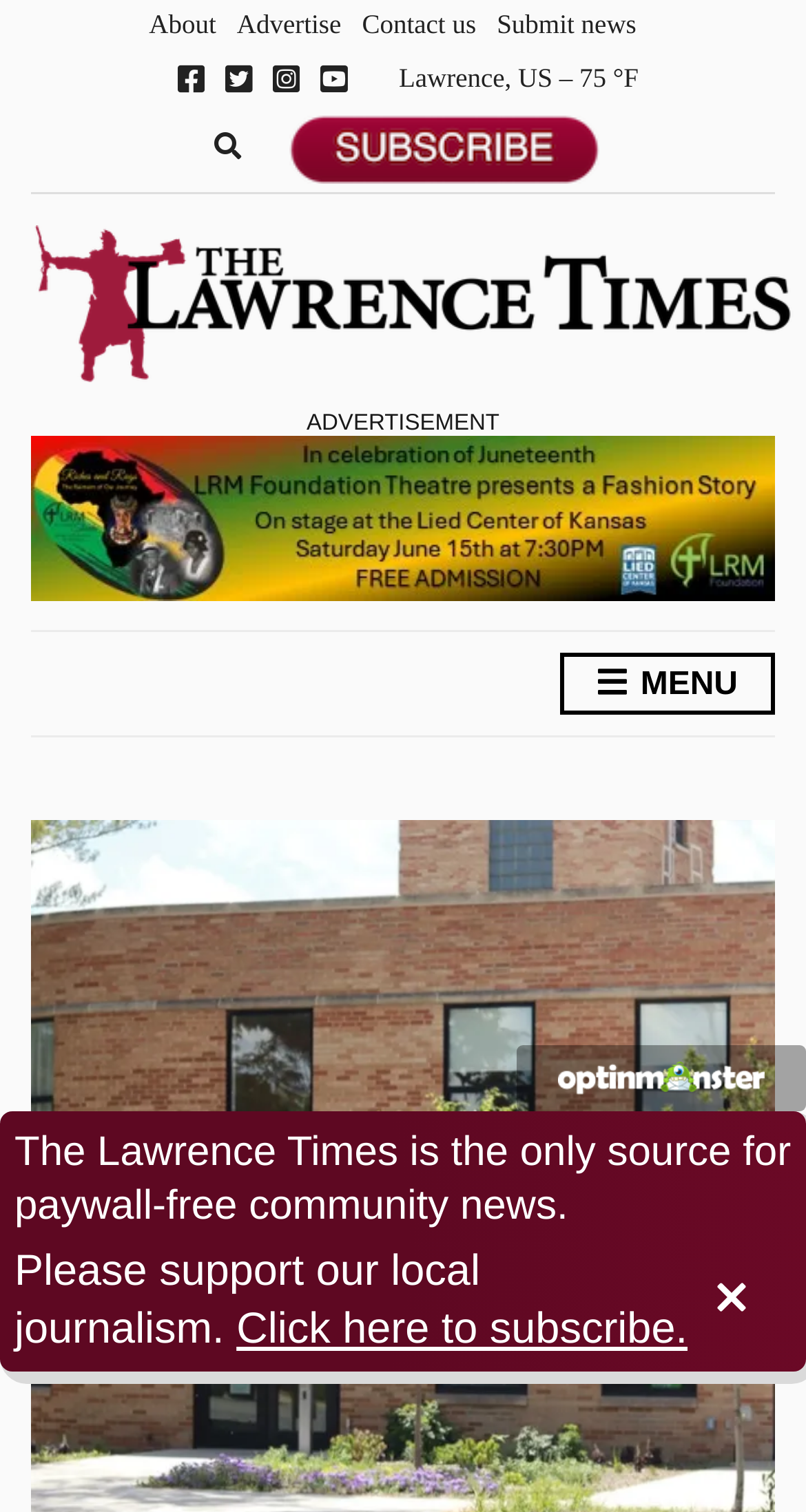Could you indicate the bounding box coordinates of the region to click in order to complete this instruction: "Visit Facebook page".

[0.218, 0.042, 0.256, 0.062]